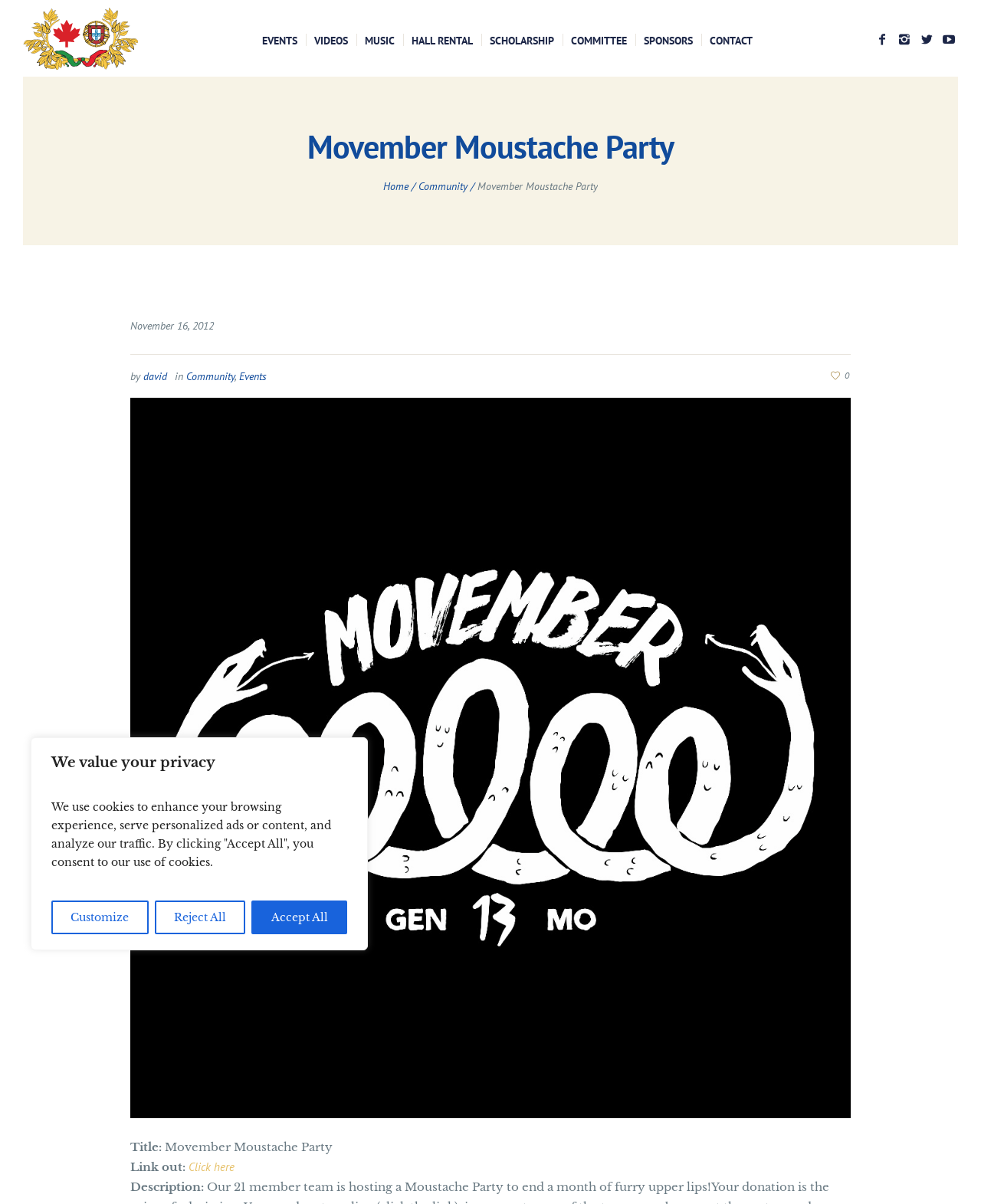Using the format (top-left x, top-left y, bottom-right x, bottom-right y), and given the element description, identify the bounding box coordinates within the screenshot: title="Movember Moustache Party"

[0.133, 0.622, 0.867, 0.634]